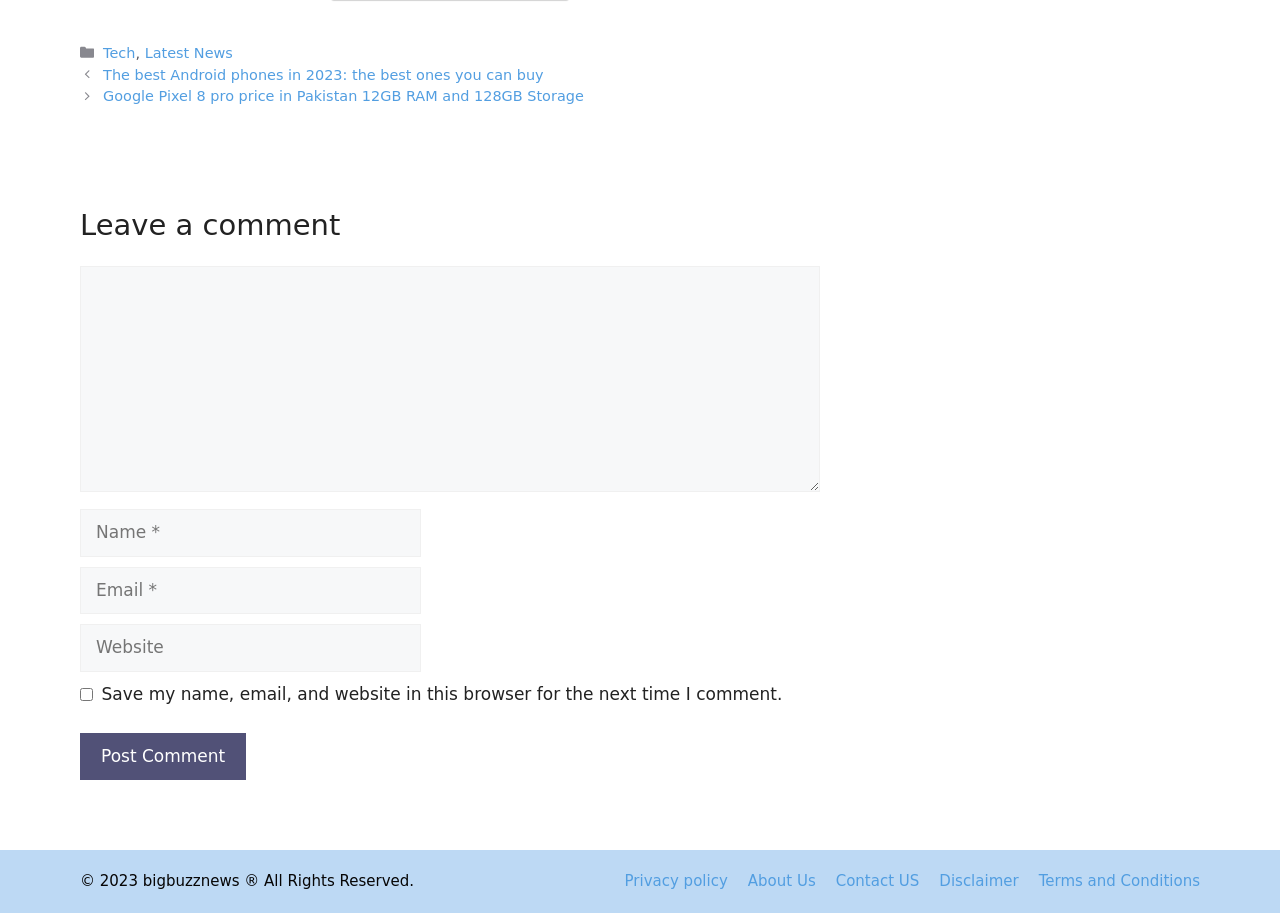Please determine the bounding box of the UI element that matches this description: Contact US. The coordinates should be given as (top-left x, top-left y, bottom-right x, bottom-right y), with all values between 0 and 1.

[0.653, 0.955, 0.718, 0.975]